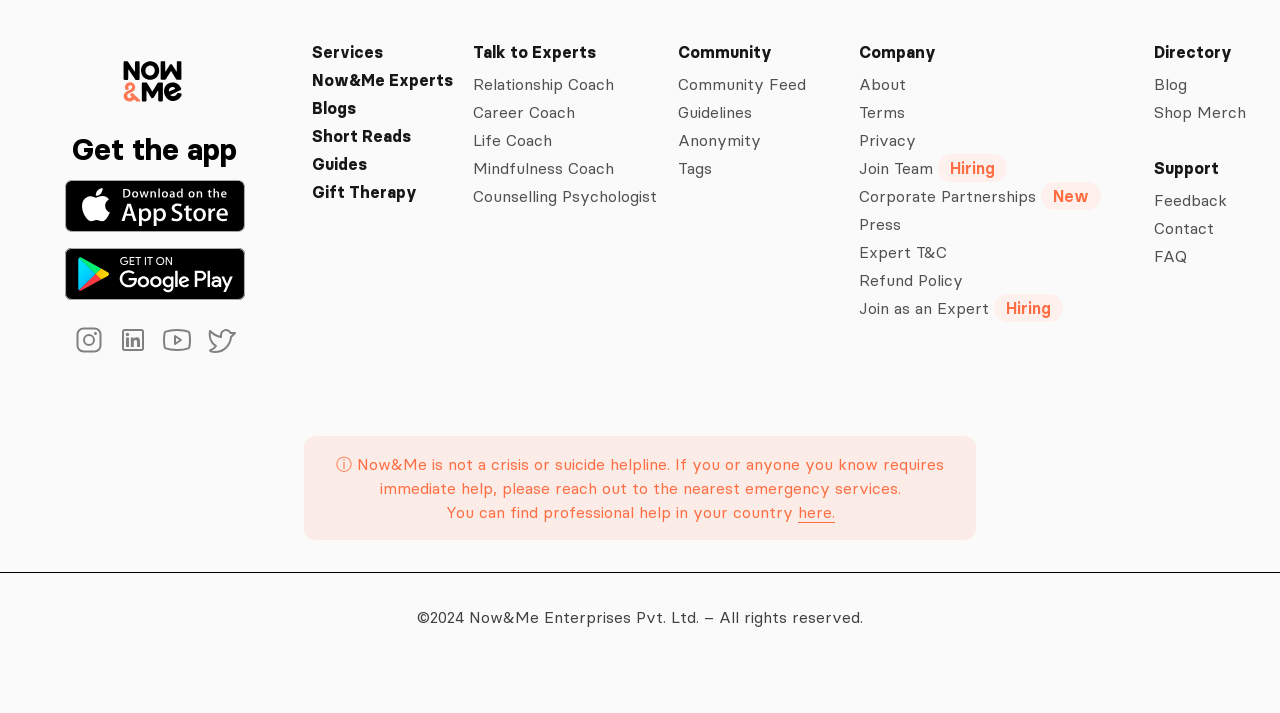Answer the question using only one word or a concise phrase: How many social media links are available?

5